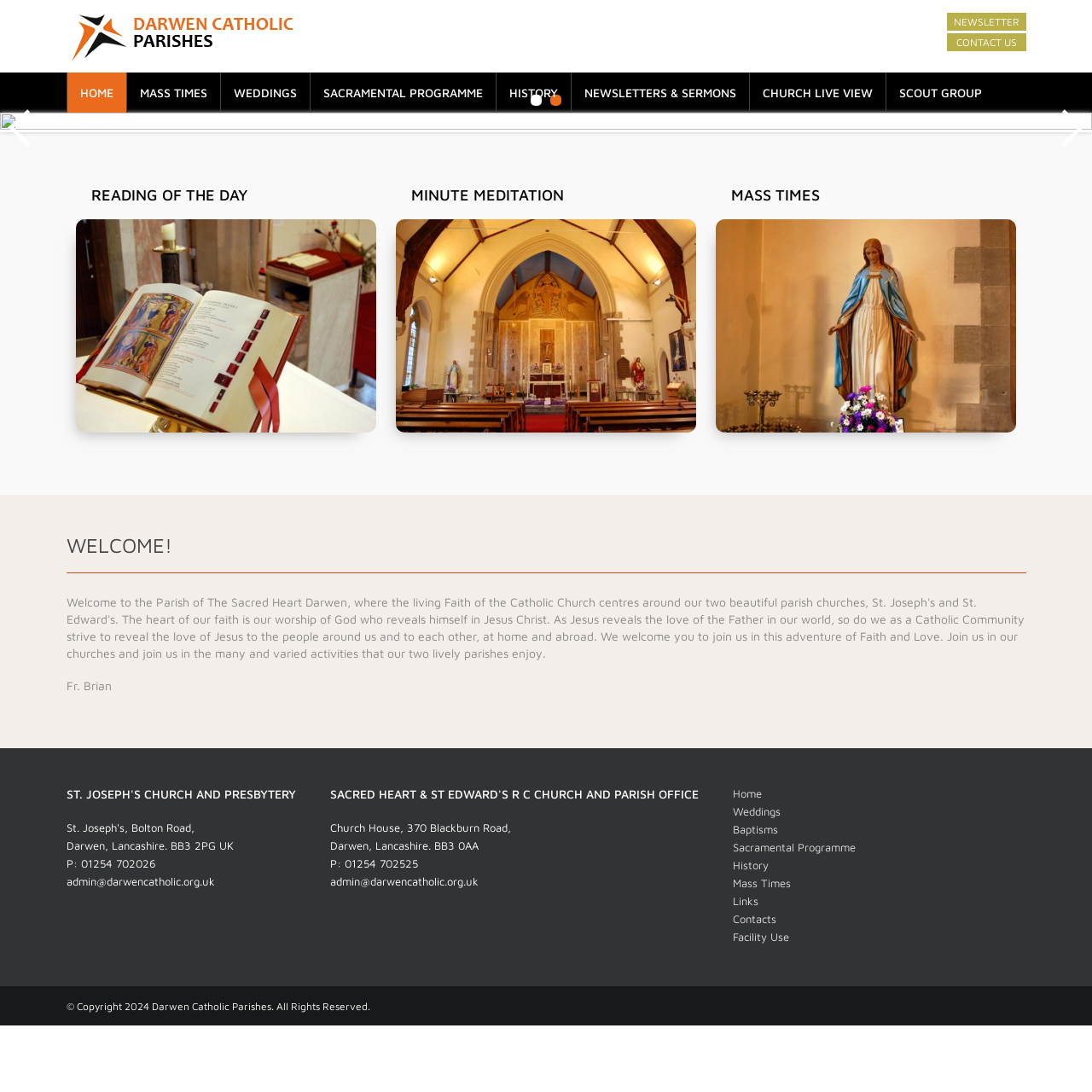Predict the bounding box of the UI element that fits this description: "Baptisms".

[0.671, 0.753, 0.712, 0.766]